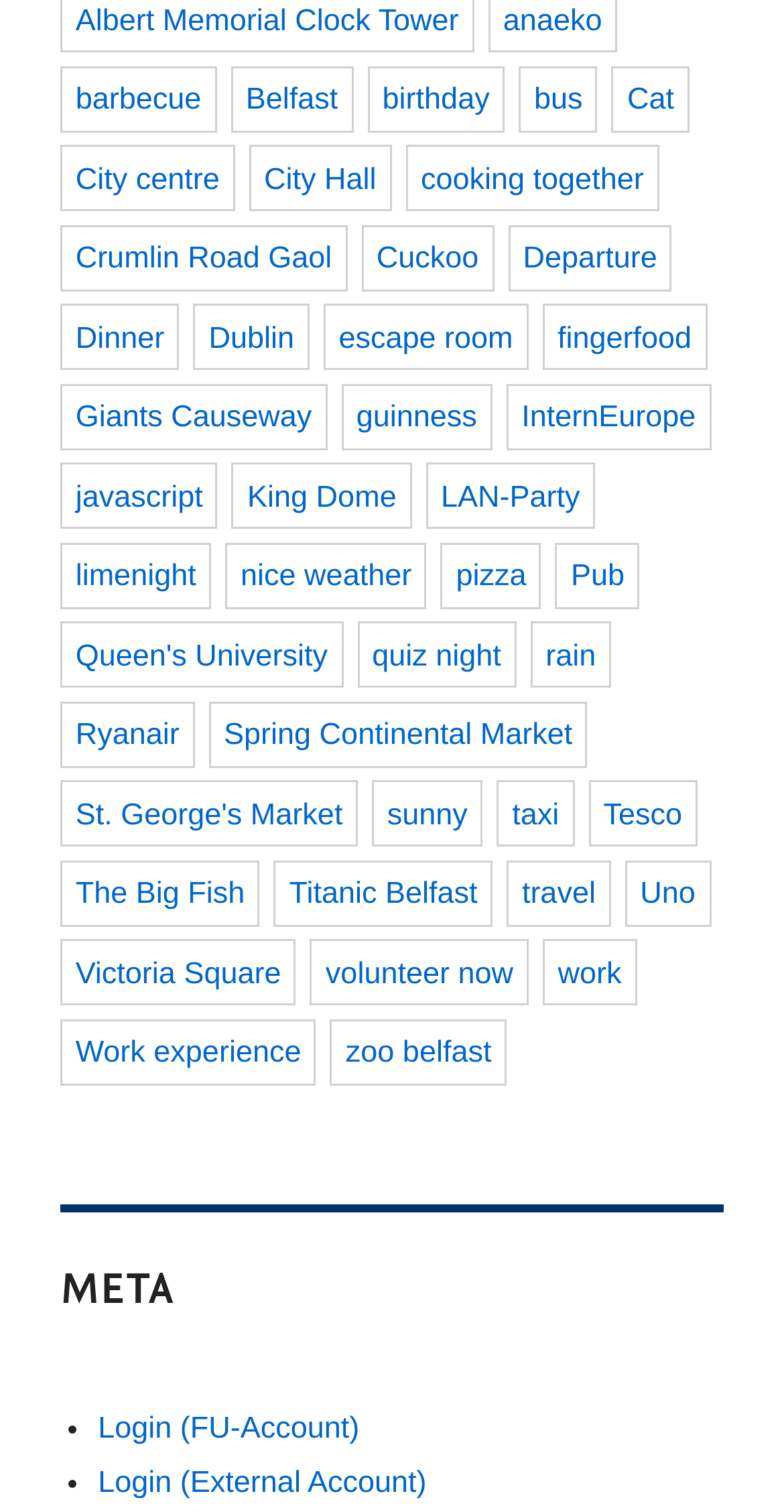Respond with a single word or phrase:
What is the last link on the webpage?

Login (External Account)